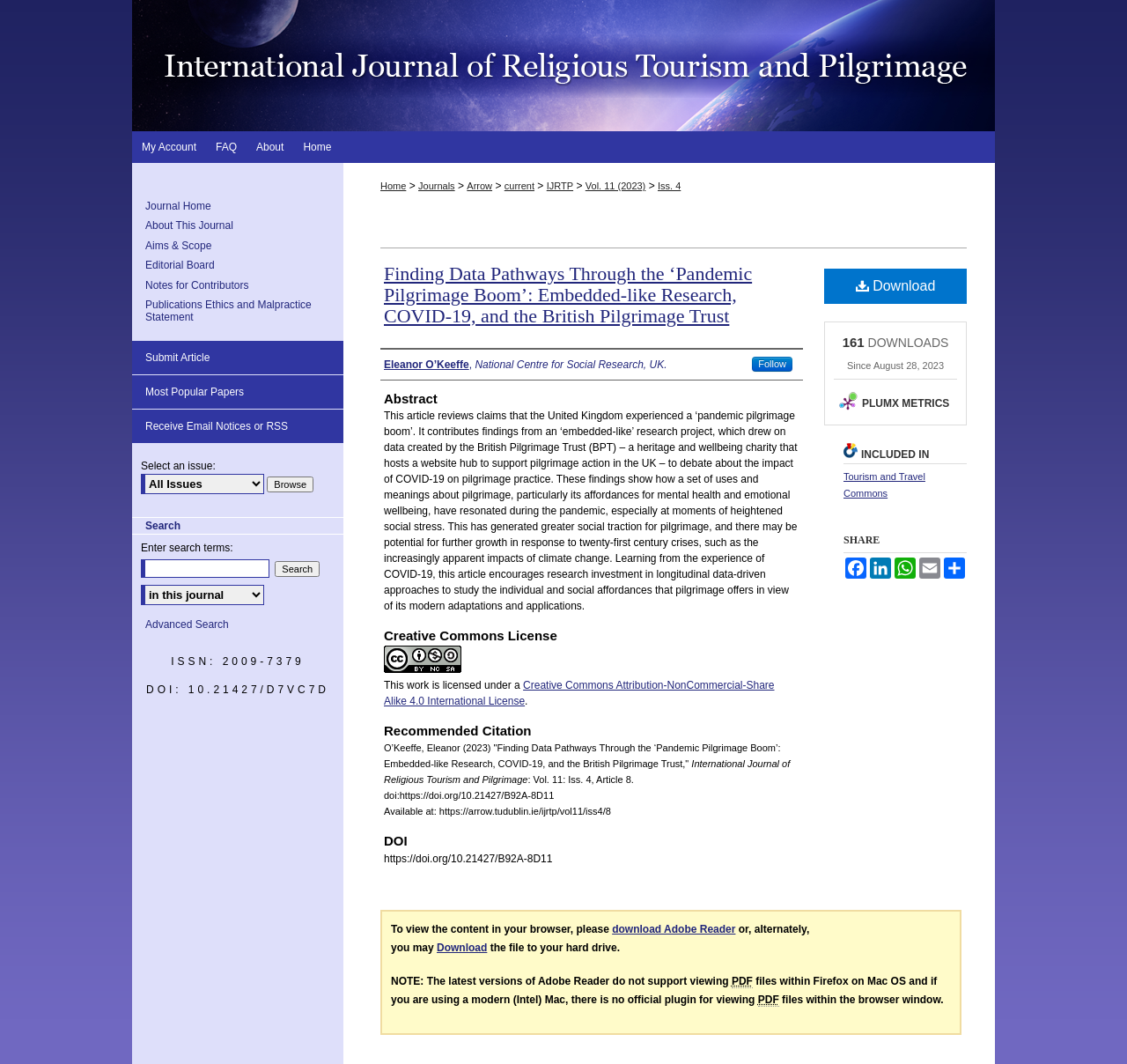What is the license of the article?
Answer the question with a single word or phrase, referring to the image.

Creative Commons Attribution-NonCommercial-ShareAlike 4.0 International License